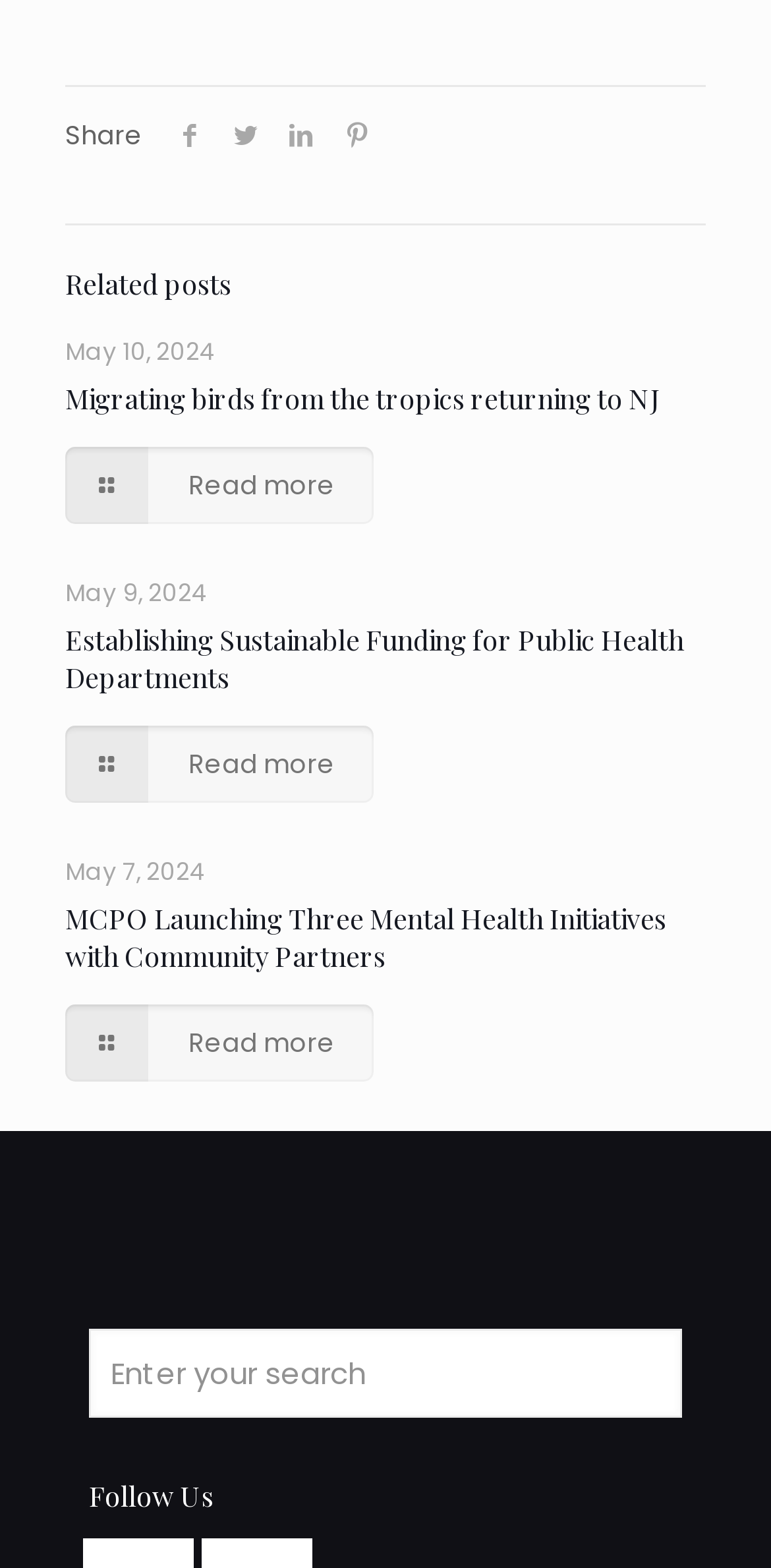Identify the bounding box coordinates for the UI element described as: "name="s" placeholder="Enter your search"".

[0.115, 0.847, 0.885, 0.904]